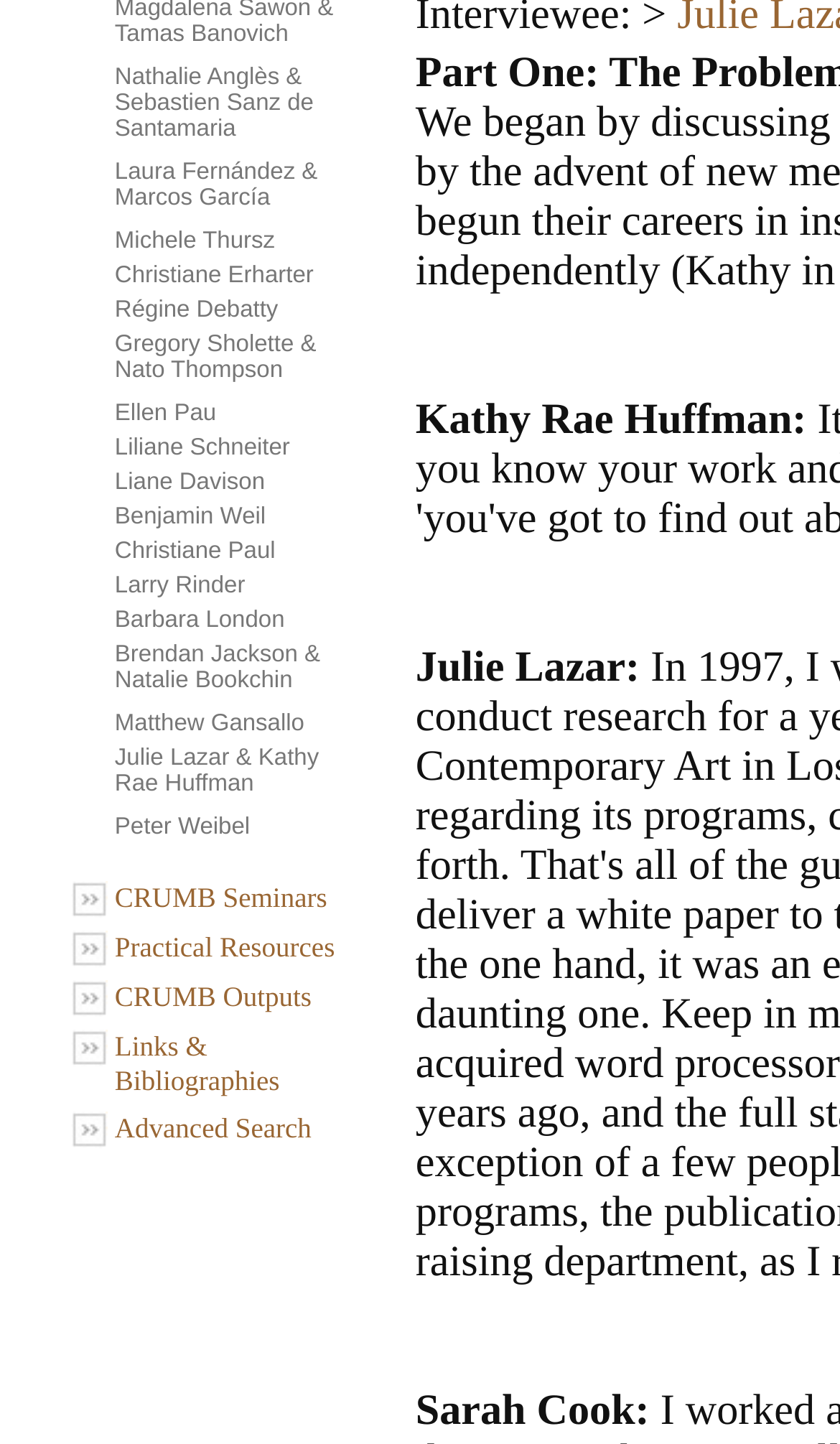Given the description Brendan Jackson & Natalie Bookchin, predict the bounding box coordinates of the UI element. Ensure the coordinates are in the format (top-left x, top-left y, bottom-right x, bottom-right y) and all values are between 0 and 1.

[0.137, 0.445, 0.381, 0.48]